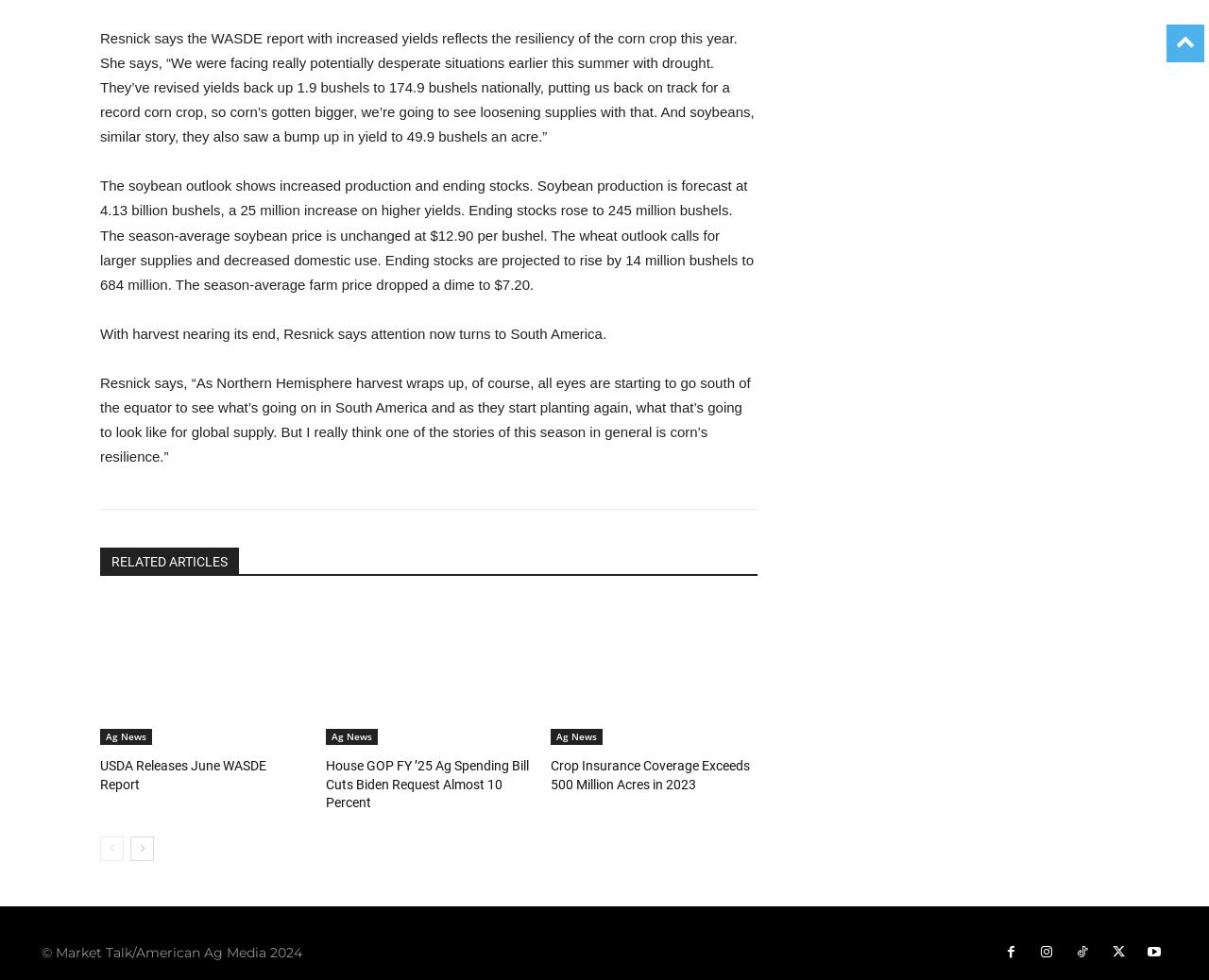Please locate the bounding box coordinates for the element that should be clicked to achieve the following instruction: "Click on 'Ag News'". Ensure the coordinates are given as four float numbers between 0 and 1, i.e., [left, top, right, bottom].

[0.083, 0.744, 0.126, 0.76]